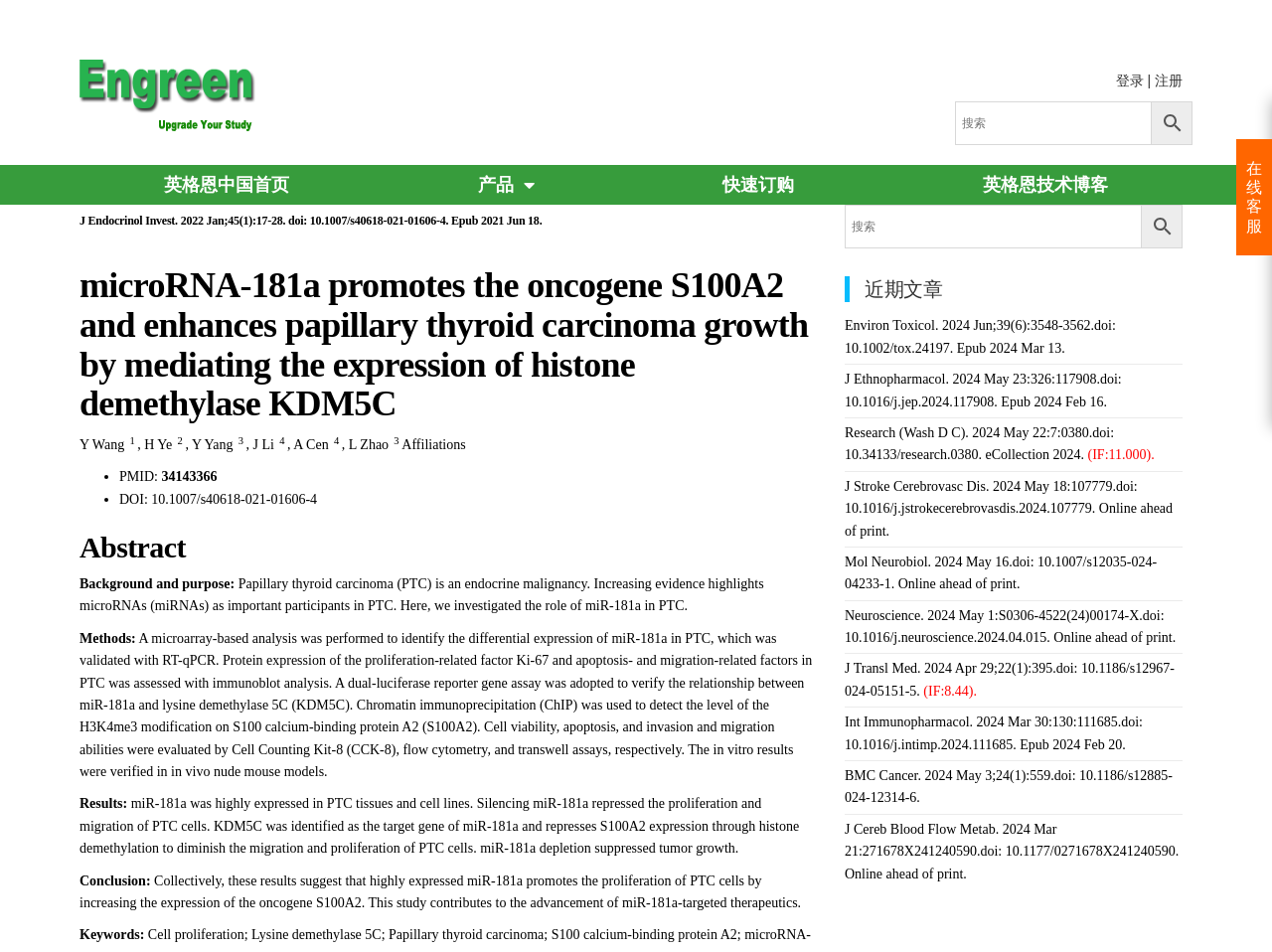Detail the various sections and features of the webpage.

This webpage appears to be a scientific article page, specifically a journal article about microRNA-181a and its role in papillary thyroid carcinoma. 

At the top of the page, there is a navigation bar with links to "登录" (login), "注册" (register), and "英格恩中国首页" (English China homepage). There is also a search bar with a magnifying glass icon.

Below the navigation bar, there are several sections. The first section displays the article title, "J Endocrinol Invest. 2022 Jan;45(1):17-28. doi: 10.1007/s40618-021-01606-4. Epub 2021 Jun 18." and the authors' names, including Y Wang, H Ye, Y Yang, J Li, A Cen, and L Zhao.

The next section is the abstract, which summarizes the article's content. It discusses the role of microRNA-181a in papillary thyroid carcinoma and its effects on cell proliferation and migration.

Following the abstract, there are sections for background and purpose, methods, results, and conclusion. These sections provide more detailed information about the research, including the experimental design, data analysis, and findings.

On the right side of the page, there is a section titled "近期文章" (Recent Articles), which lists several recent scientific articles with their titles, authors, and publication information.

At the bottom of the page, there is a link to "在线客服" (Online Customer Service).